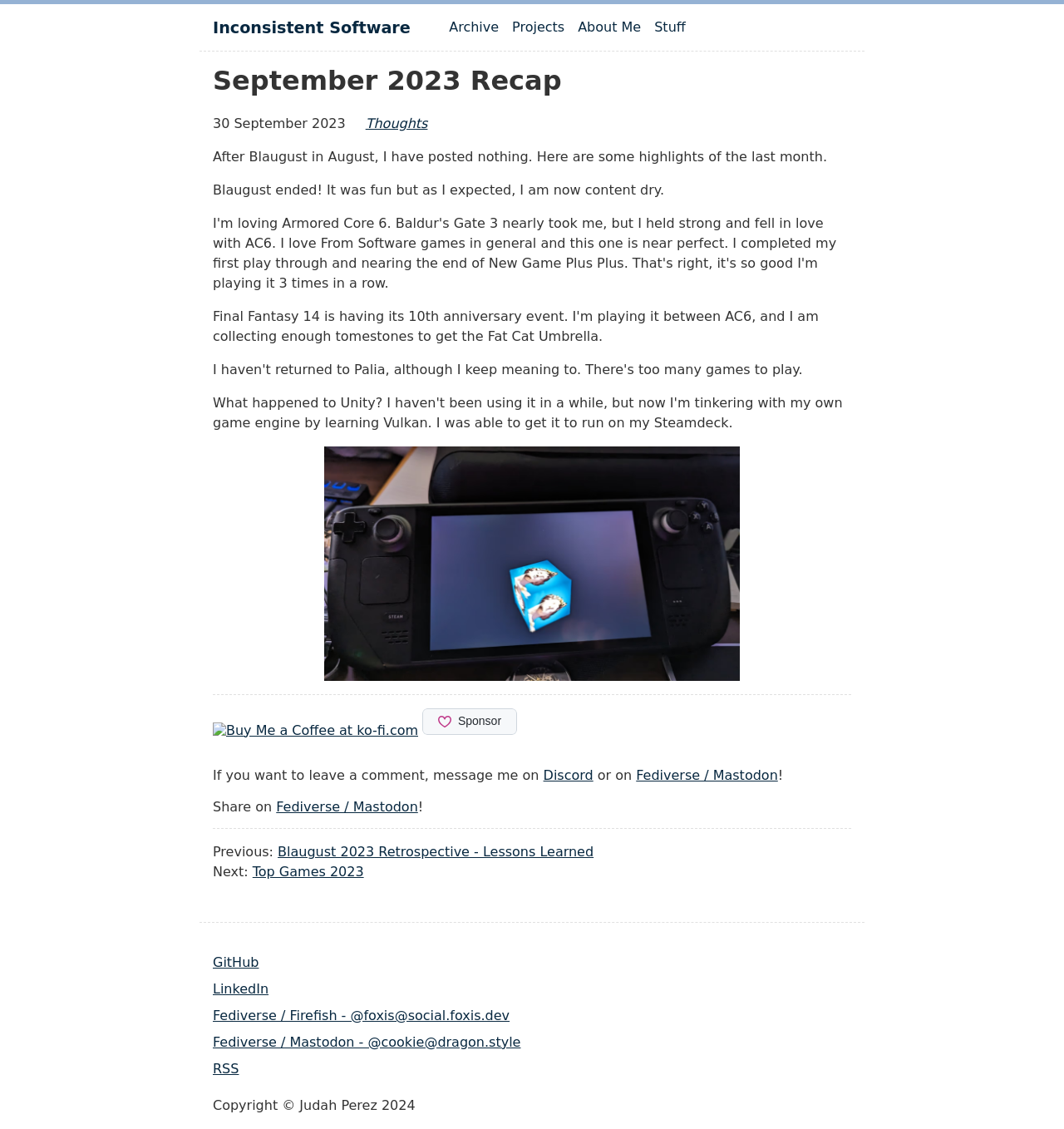What is the platform mentioned for leaving a comment?
Based on the screenshot, give a detailed explanation to answer the question.

The platform mentioned for leaving a comment is Discord, which is linked in the text 'If you want to leave a comment, message me on Discord'.